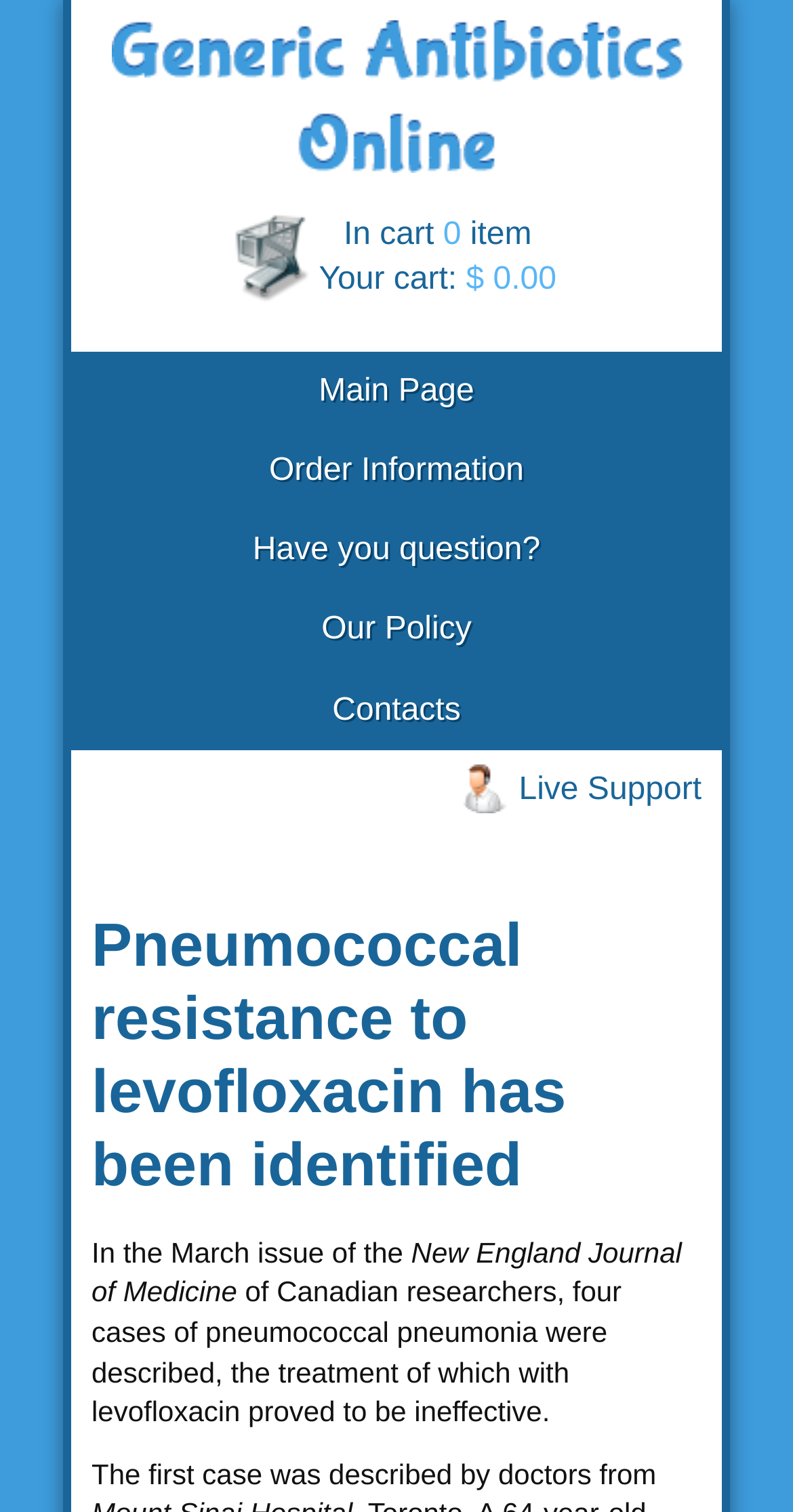How many items are in the cart?
Please answer the question with a single word or phrase, referencing the image.

0